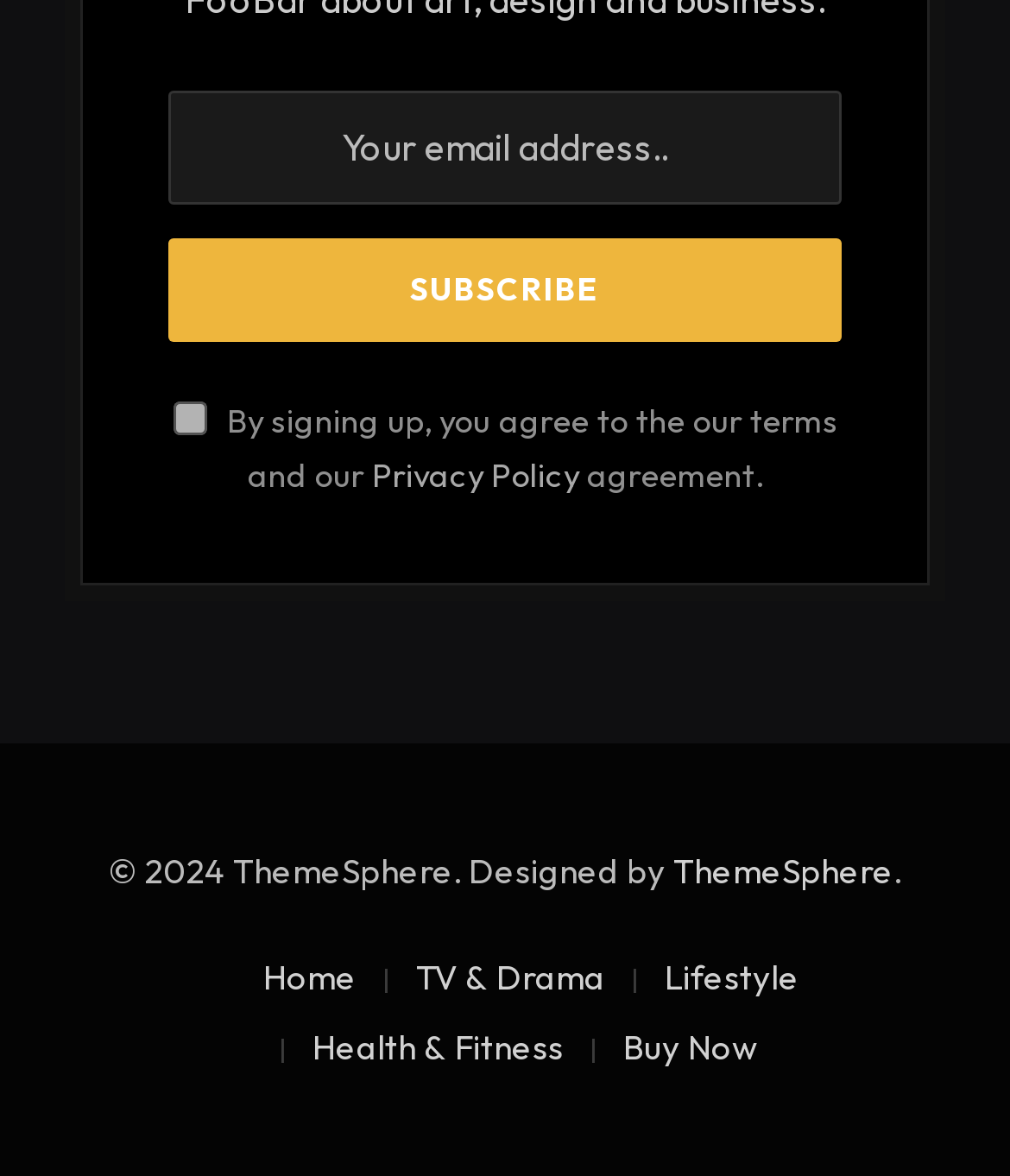What is the relationship between 'ThemeSphere' and the webpage?
Give a detailed explanation using the information visible in the image.

The 'ThemeSphere' link is accompanied by a statement 'Designed by', suggesting that ThemeSphere is the designer or creator of the webpage.